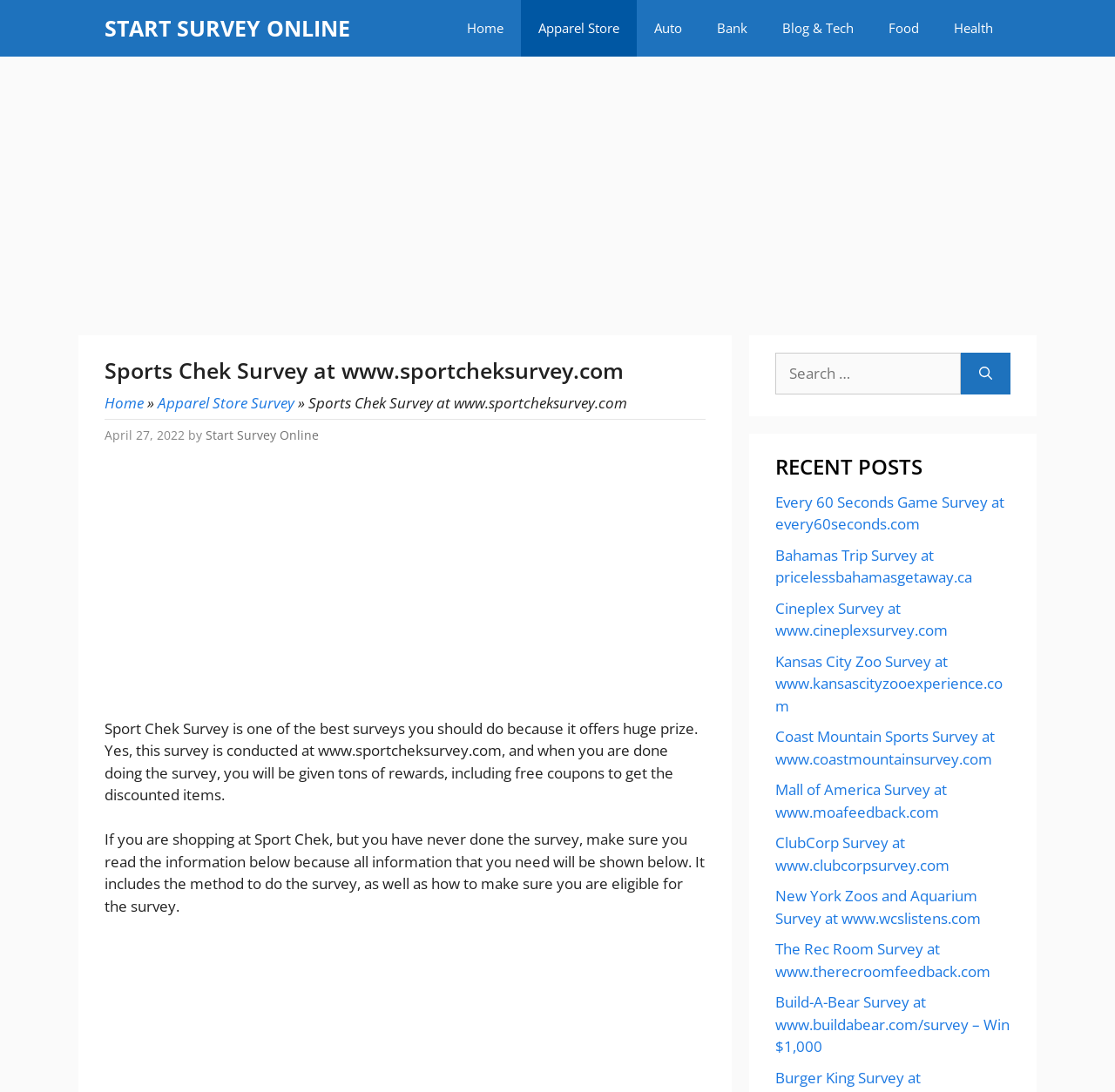What is the date mentioned on the webpage?
Answer the question in a detailed and comprehensive manner.

The date 'April 27, 2022' is mentioned on the webpage, which can be found in the time element within the iframe with the description 'Advertisement'.